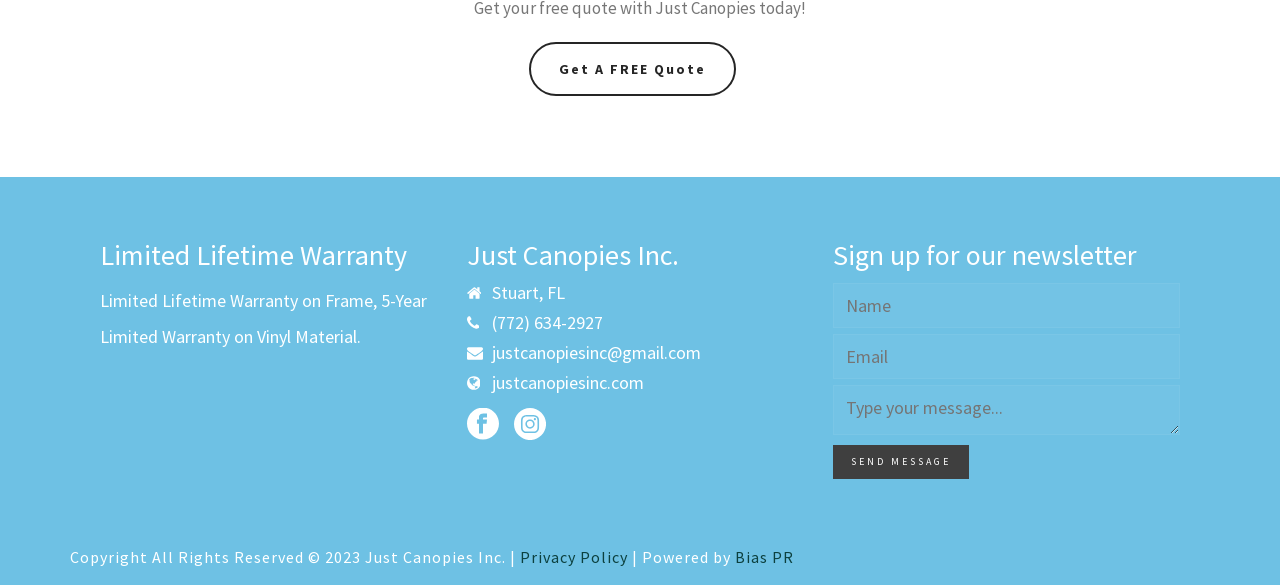Could you specify the bounding box coordinates for the clickable section to complete the following instruction: "Send a message"?

[0.651, 0.761, 0.757, 0.819]